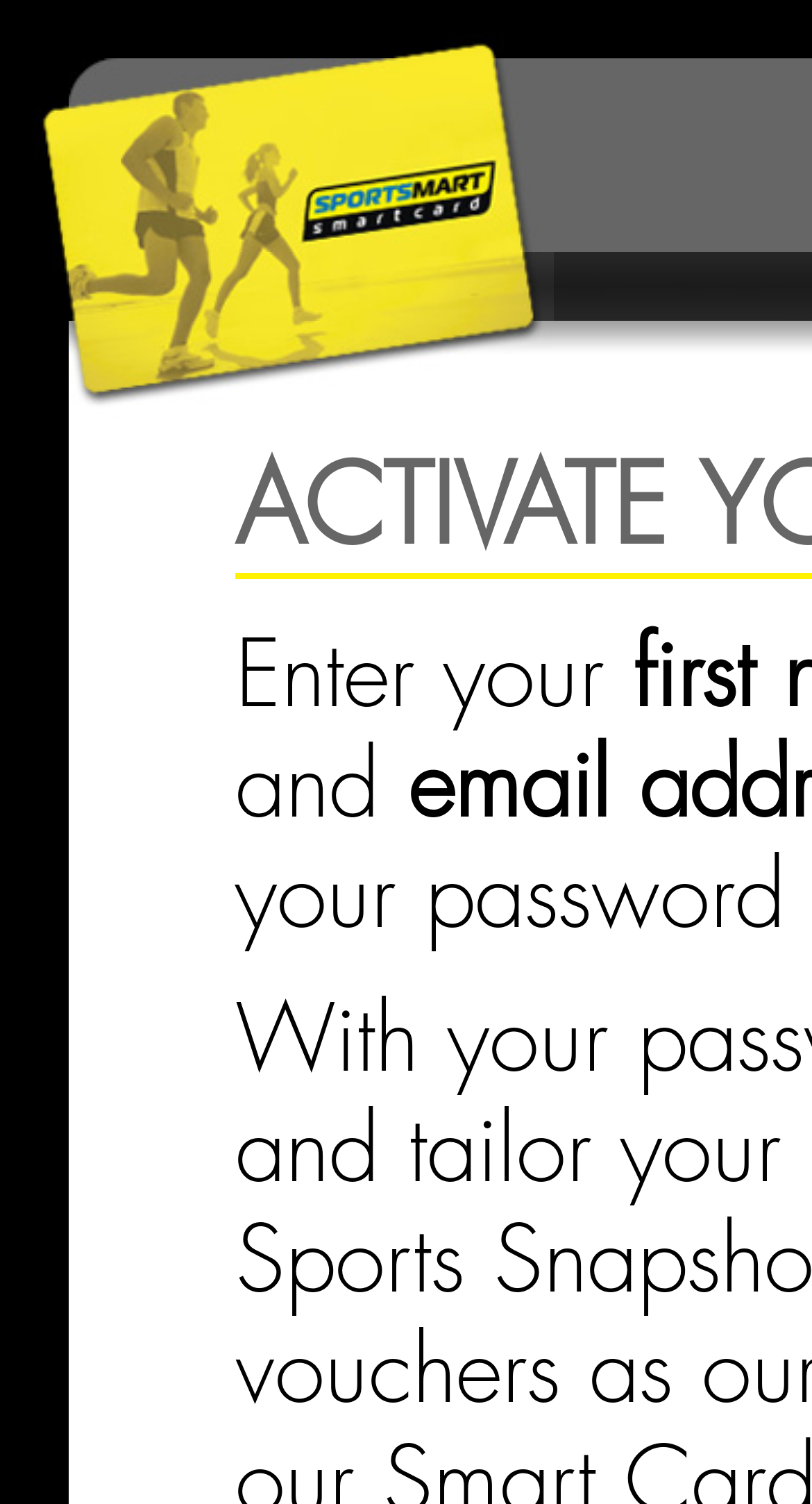Locate and generate the text content of the webpage's heading.

ACTIVATE YOUR SMART CARD